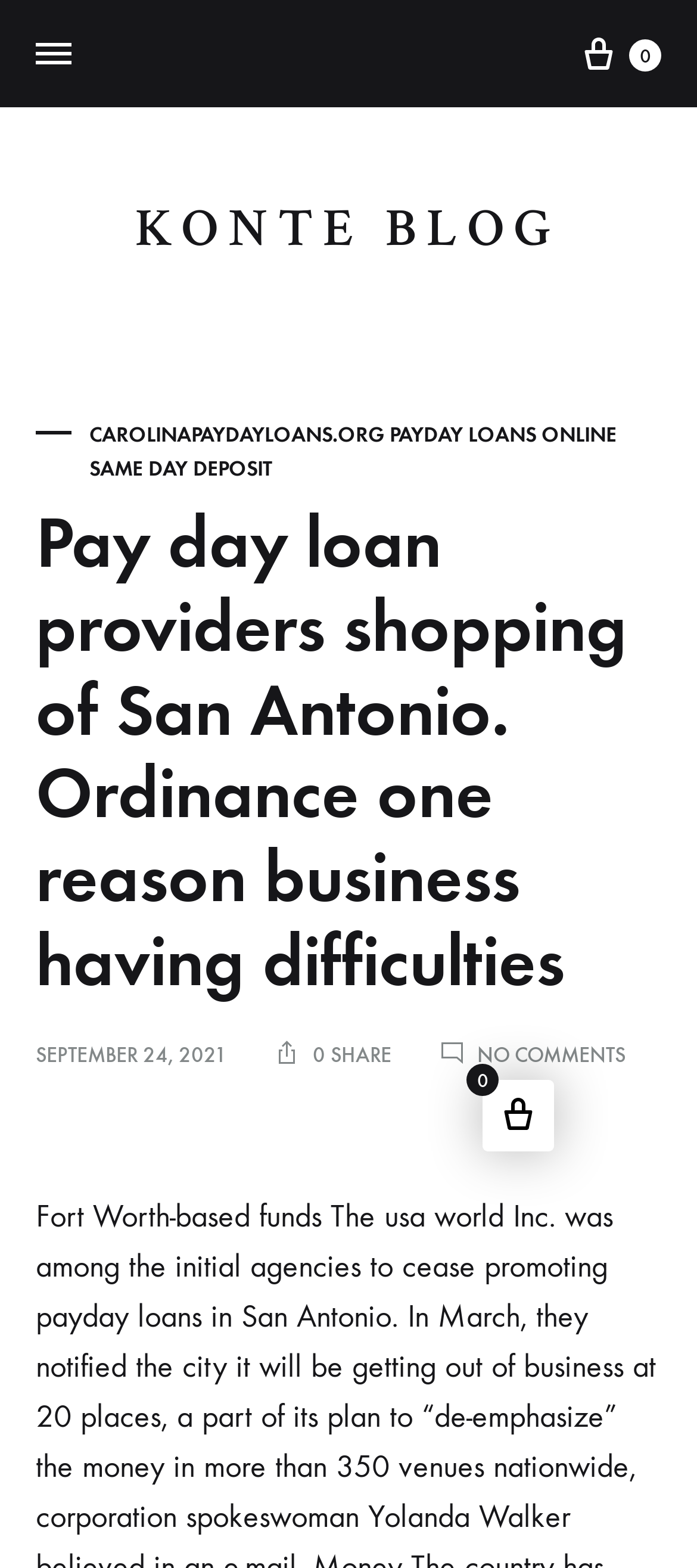Based on the element description "0", predict the bounding box coordinates of the UI element.

[0.828, 0.02, 0.949, 0.048]